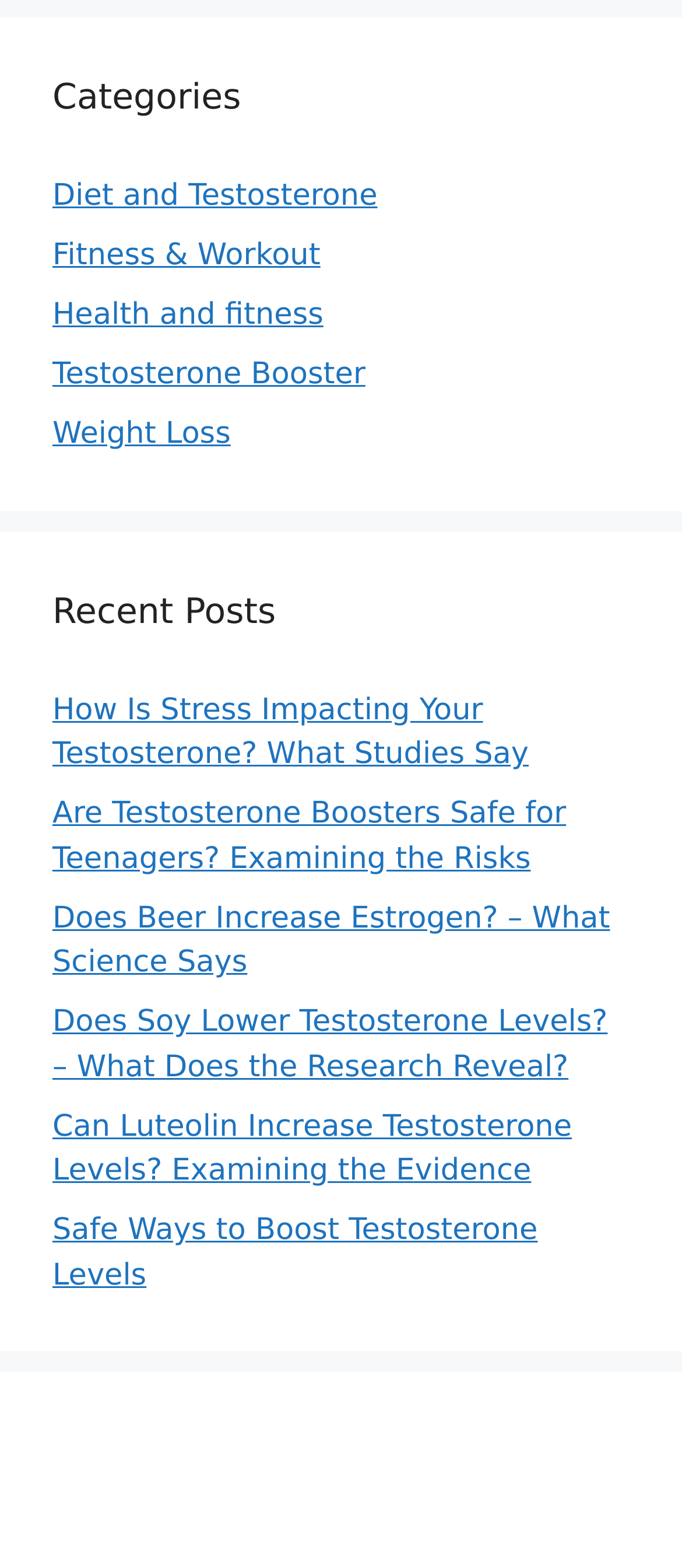Pinpoint the bounding box coordinates for the area that should be clicked to perform the following instruction: "Read How Is Stress Impacting Your Testosterone? What Studies Say article".

[0.077, 0.441, 0.775, 0.492]